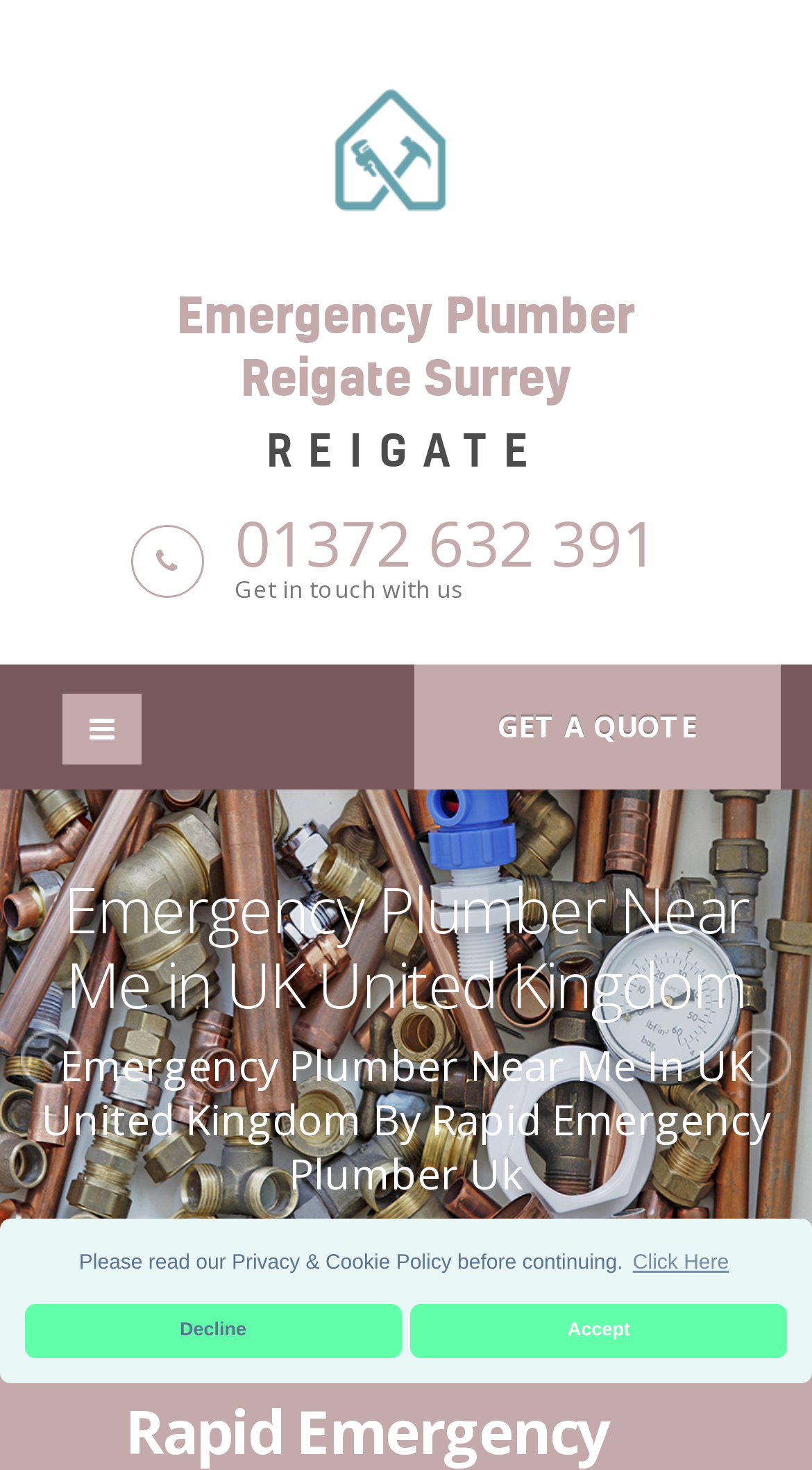Please find the bounding box coordinates in the format (top-left x, top-left y, bottom-right x, bottom-right y) for the given element description. Ensure the coordinates are floating point numbers between 0 and 1. Description: Get a quote

[0.51, 0.452, 0.962, 0.537]